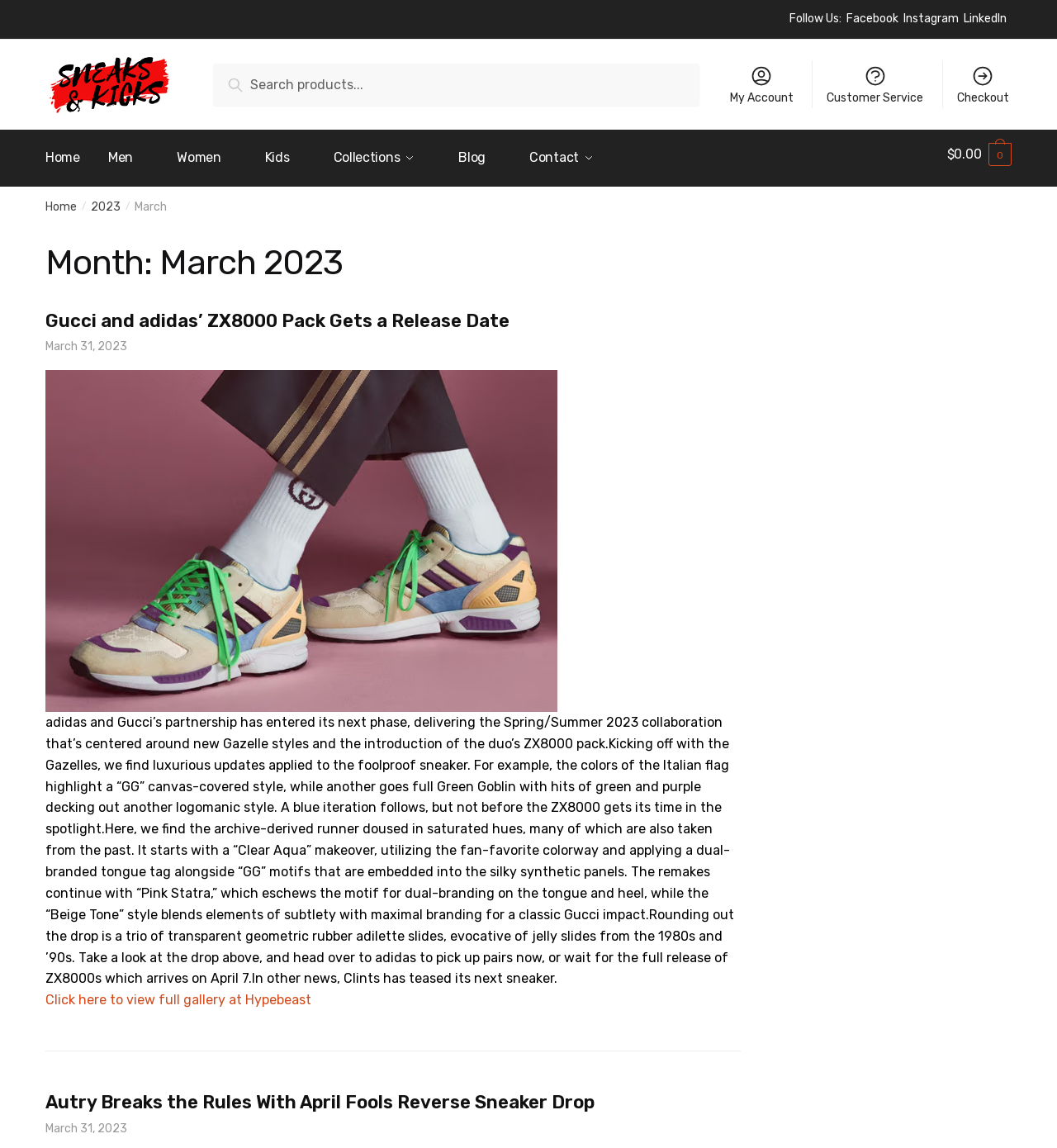How many articles are featured on the webpage?
Answer the question with a single word or phrase by looking at the picture.

2